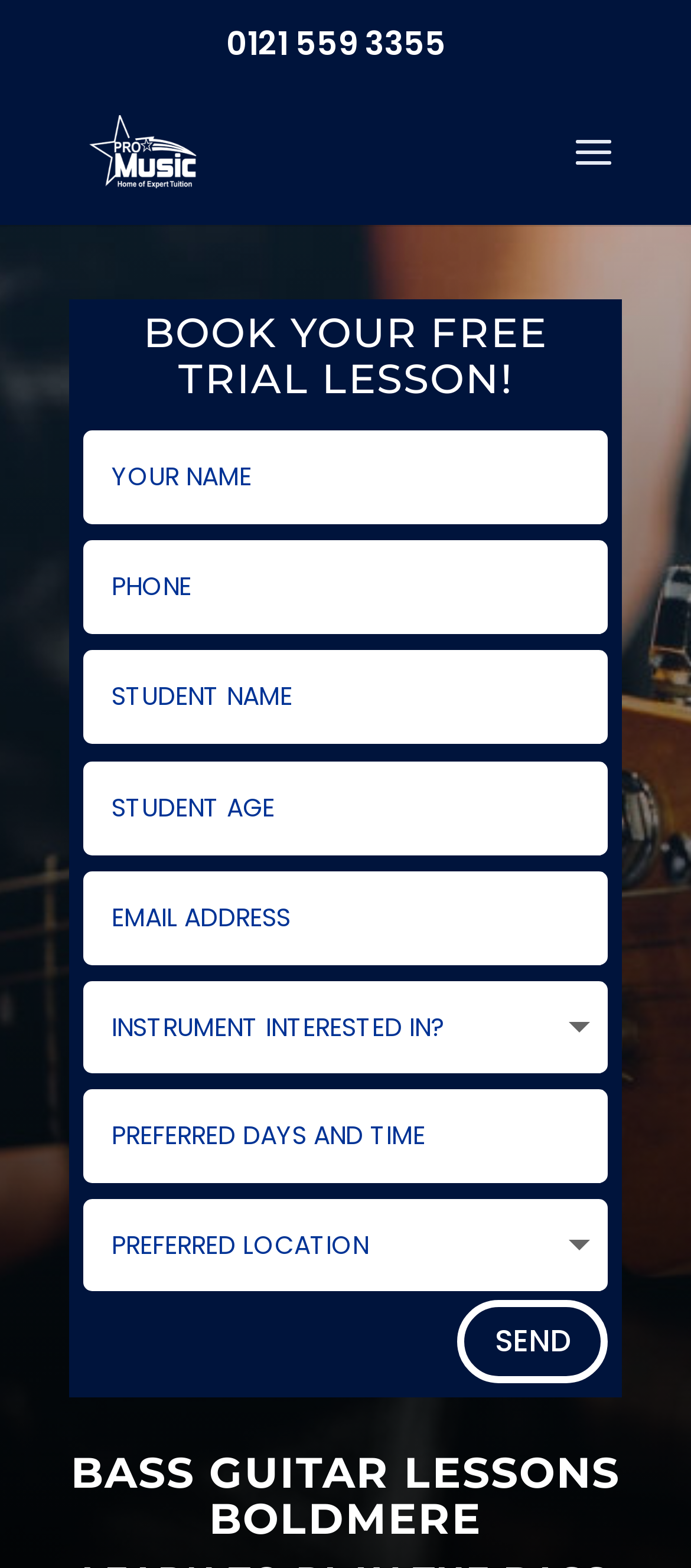With reference to the image, please provide a detailed answer to the following question: How many textboxes are there for input?

I counted the number of textbox elements with the 'textbox' type and found 6 of them, with bounding box coordinates [0.121, 0.275, 0.88, 0.334], [0.121, 0.345, 0.405], [0.121, 0.415, 0.475], [0.121, 0.485, 0.545], [0.121, 0.555, 0.615], and [0.121, 0.695, 0.755].